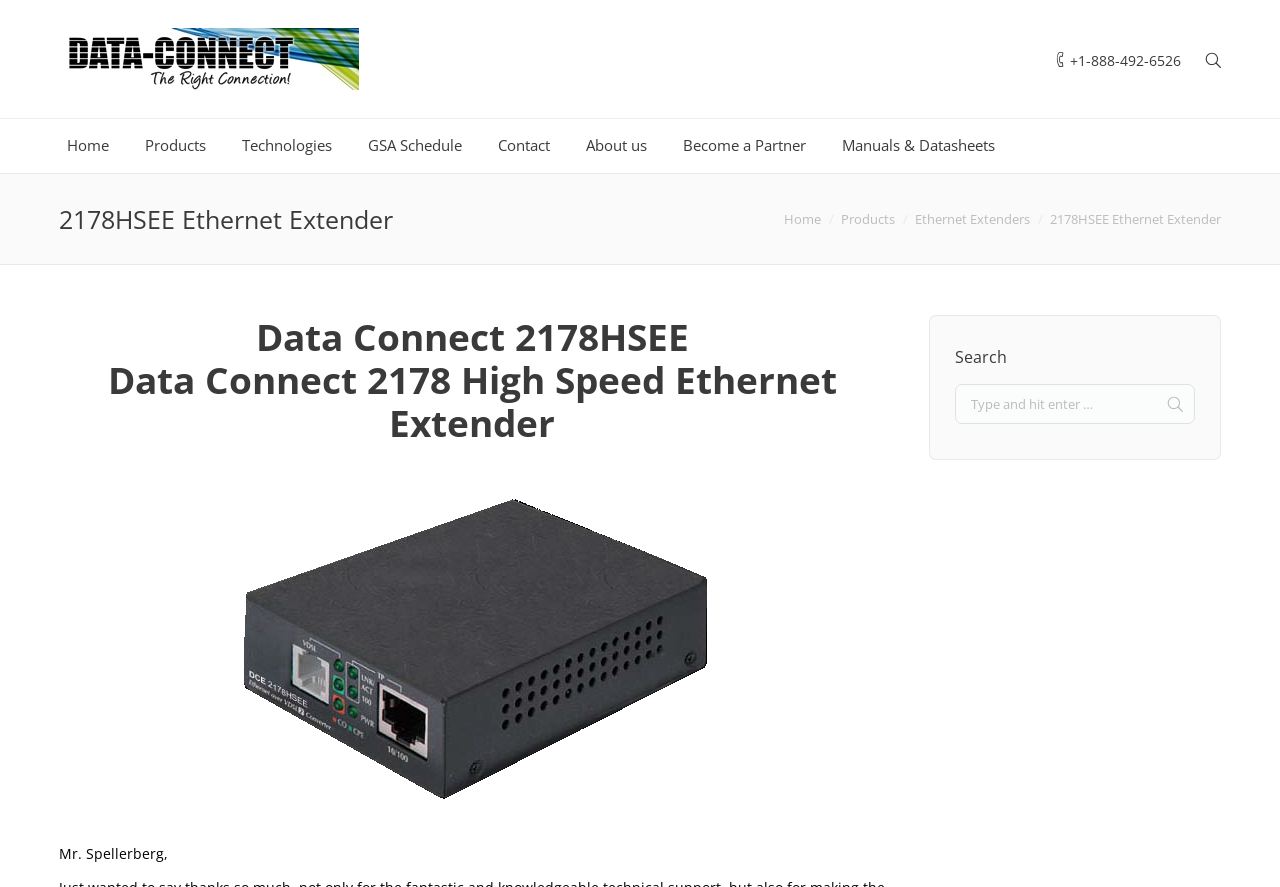Generate a comprehensive caption for the webpage you are viewing.

The webpage is about Data Connect's 2178HSEE Ethernet Extender product. At the top left, there is a logo image with the text "Data Connect - The Right Connection". Next to it, there is a phone number "+1-888-492-6526" and a search bar with a magnifying glass icon. 

Below the logo, there is a navigation menu with links to "Home", "Products", "Technologies", "GSA Schedule", "Contact", "About us", "Become a Partner", and "Manuals & Datasheets". 

The main content area is divided into two sections. On the left, there is a heading "2178HSEE Ethernet Extender" followed by a breadcrumb trail showing the navigation path from "Home" to "Products" to "Ethernet Extenders" and finally to the current page. 

On the right, there is a large heading "Data Connect 2178HSEE Data Connect 2178 High Speed Ethernet Extender" followed by a product image and a testimonial quote from Mr. Spellerberg, expressing gratitude for the technical support. 

At the bottom right, there is a complementary section with a search bar and a "Go!" button.